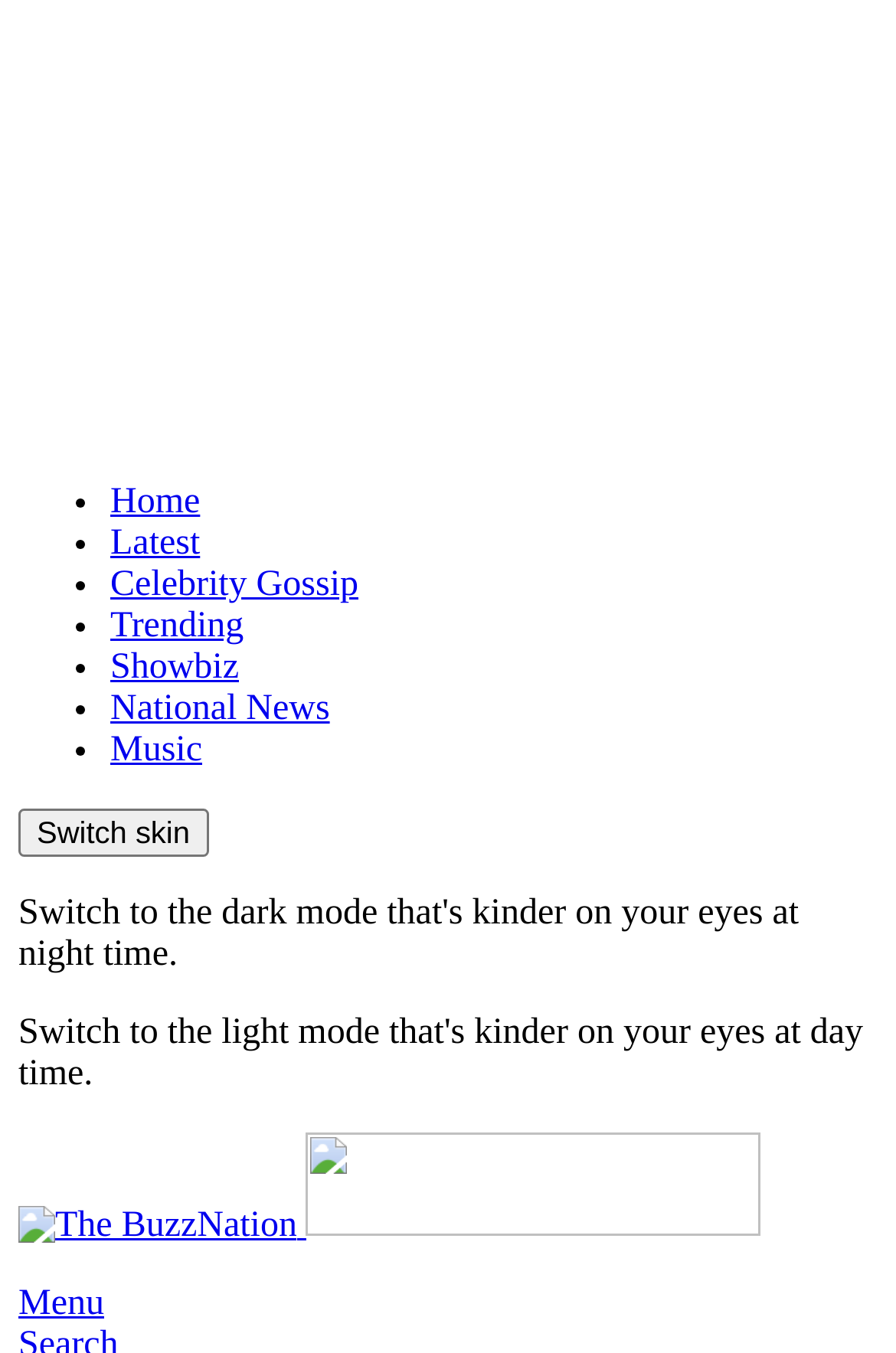Please identify the bounding box coordinates of where to click in order to follow the instruction: "view latest news".

[0.123, 0.387, 0.223, 0.416]